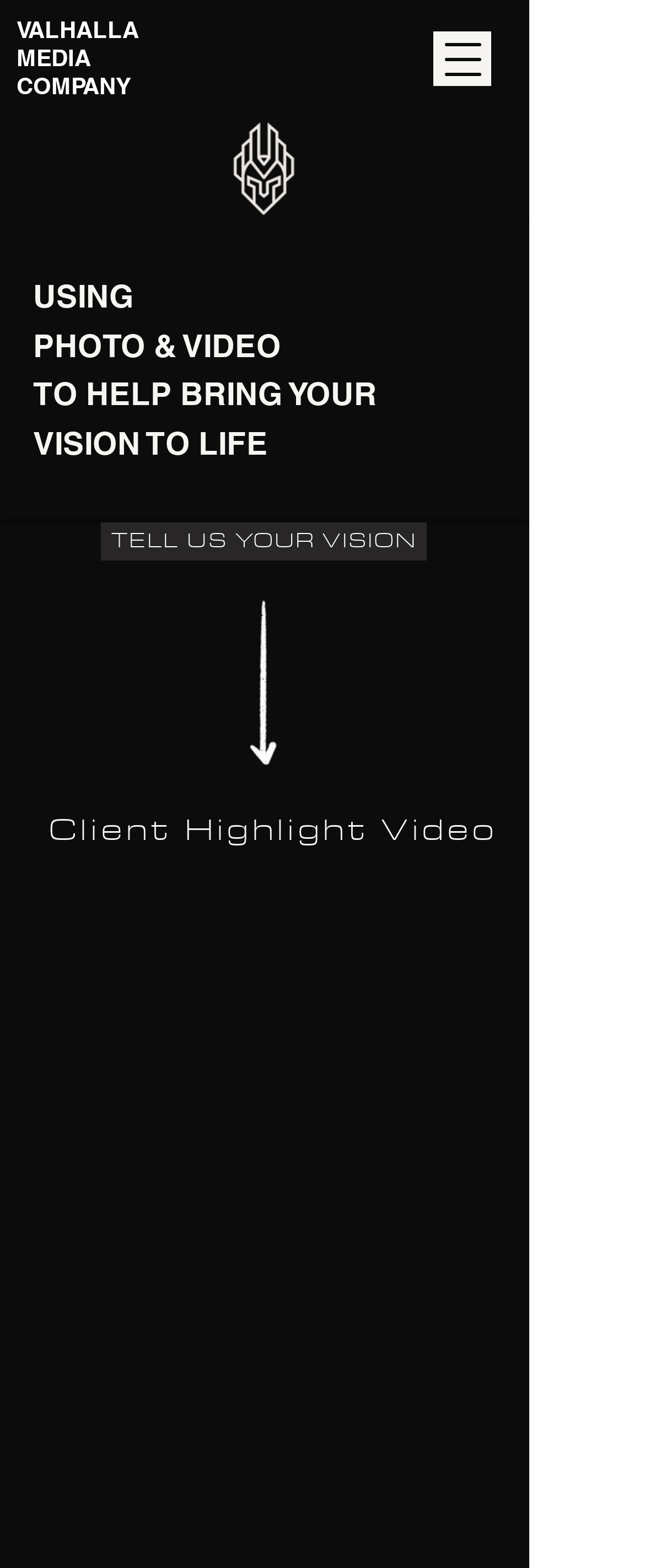How many images are displayed on the webpage?
Please use the image to deliver a detailed and complete answer.

There are at least three images displayed on the webpage, including the 'vicon-01.png' image, the 'arrow2-01.png' image, and the 'Tay & Shay-4.jpg' image.